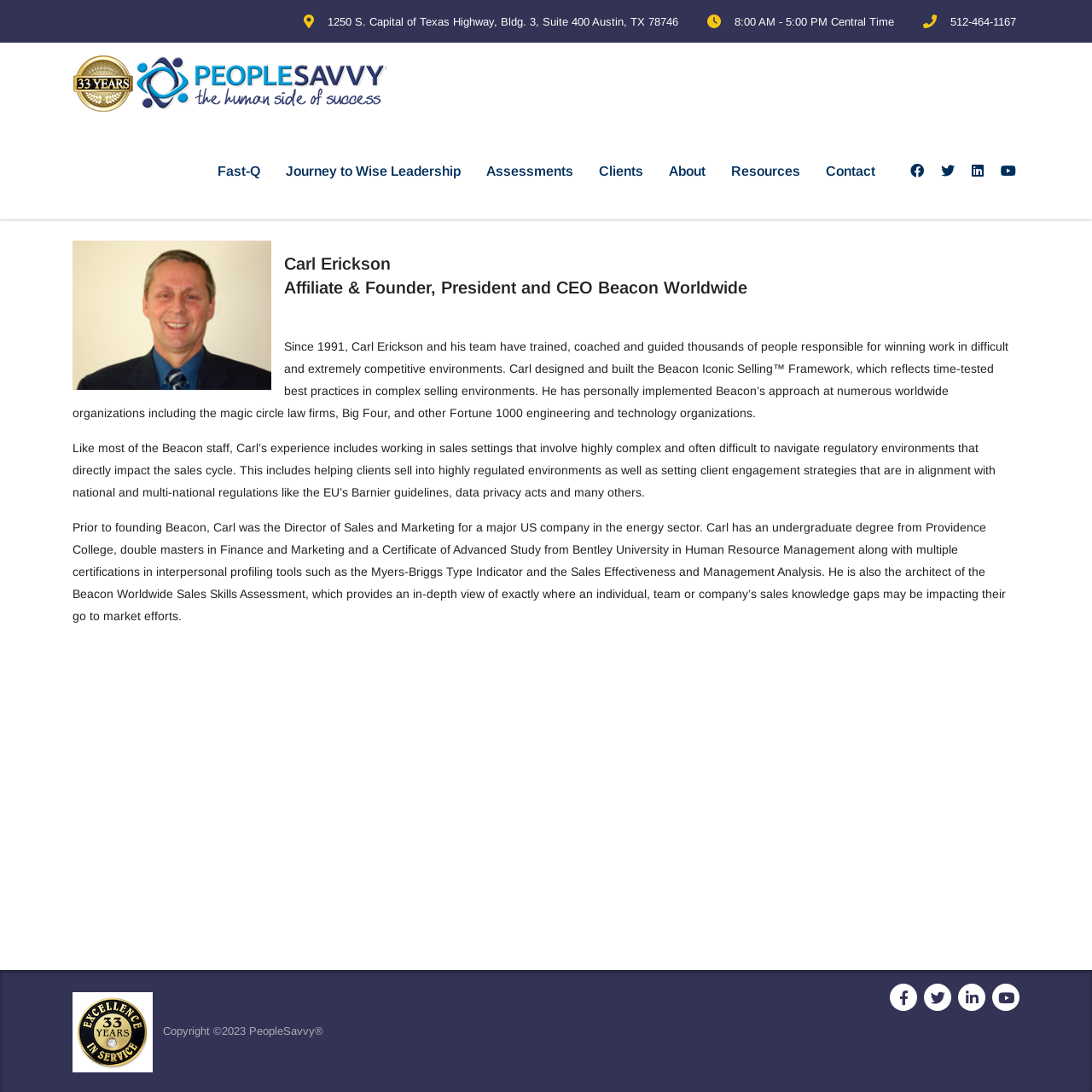Please identify the bounding box coordinates of where to click in order to follow the instruction: "Click PeopleSavvy logo".

[0.066, 0.047, 0.354, 0.105]